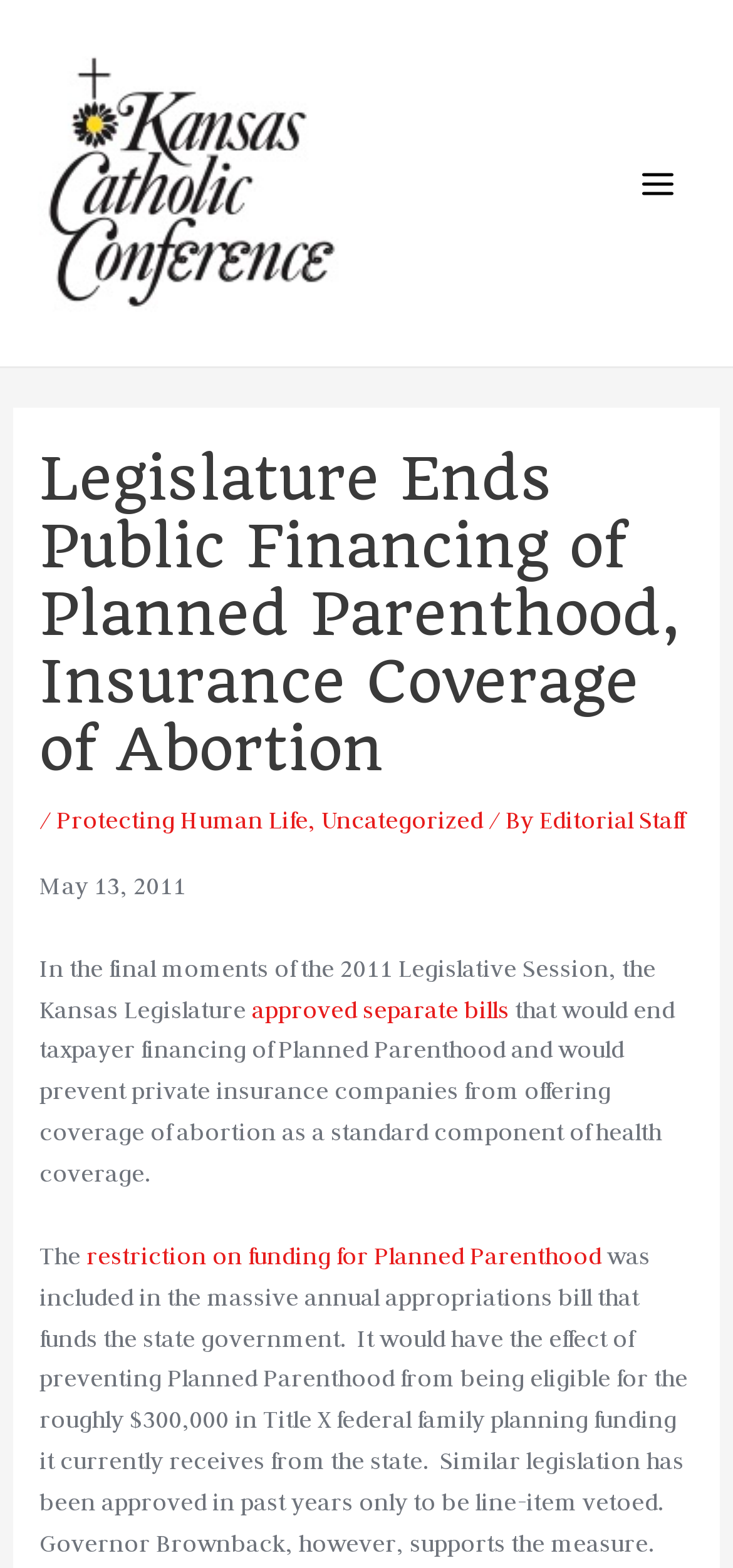Can you look at the image and give a comprehensive answer to the question:
What is the date of the article?

The date of the article can be found in the middle of the webpage, where it says 'May 13, 2011' in a static text format.